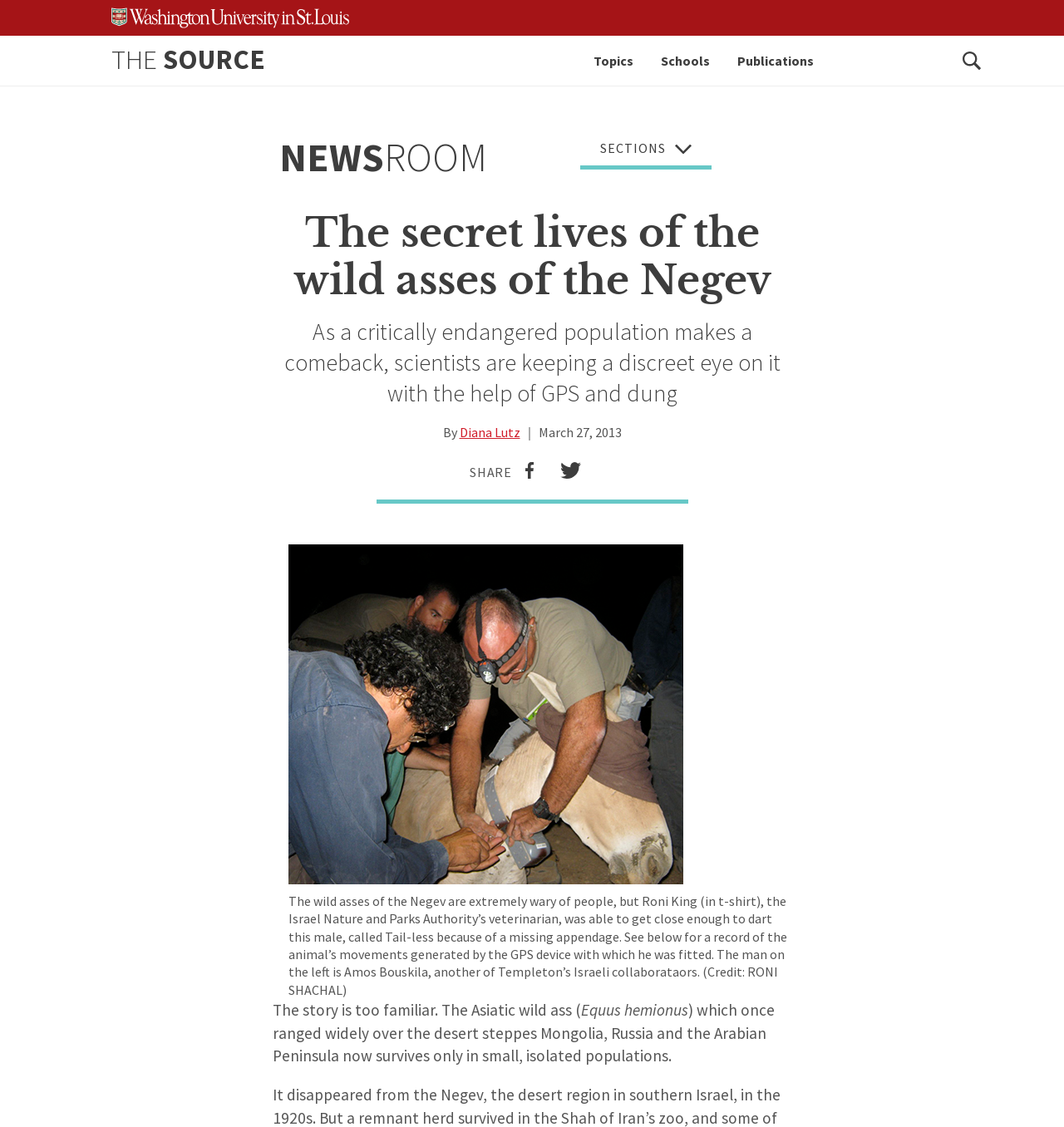What is the subject of the article?
Using the image as a reference, answer the question with a short word or phrase.

Wild asses of the Negev